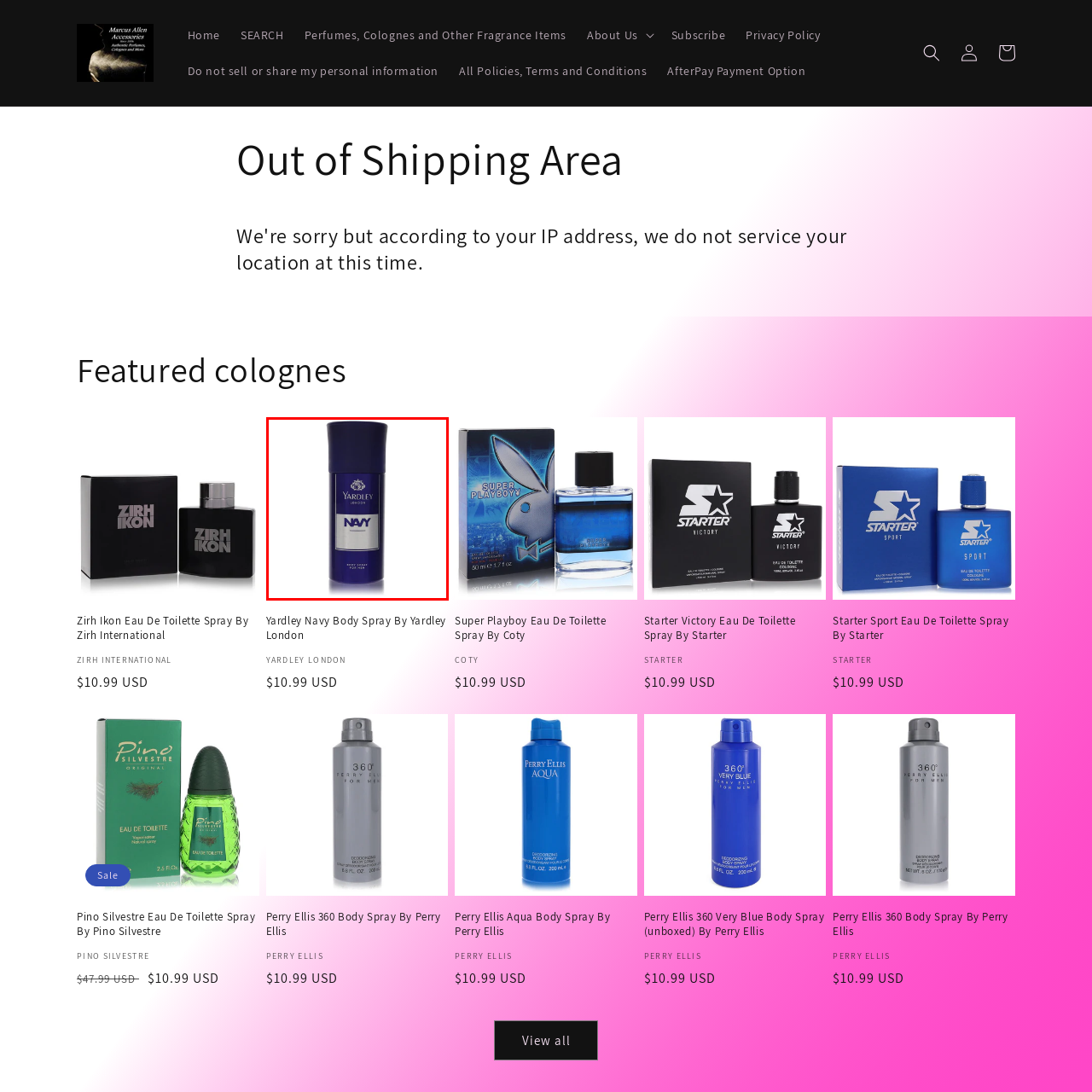What is the color of the canister?
Analyze the image marked by the red bounding box and respond with an in-depth answer considering the visual clues.

The caption describes the packaging of the body spray as a 'sleek, dark blue canister', which indicates the color of the canister.